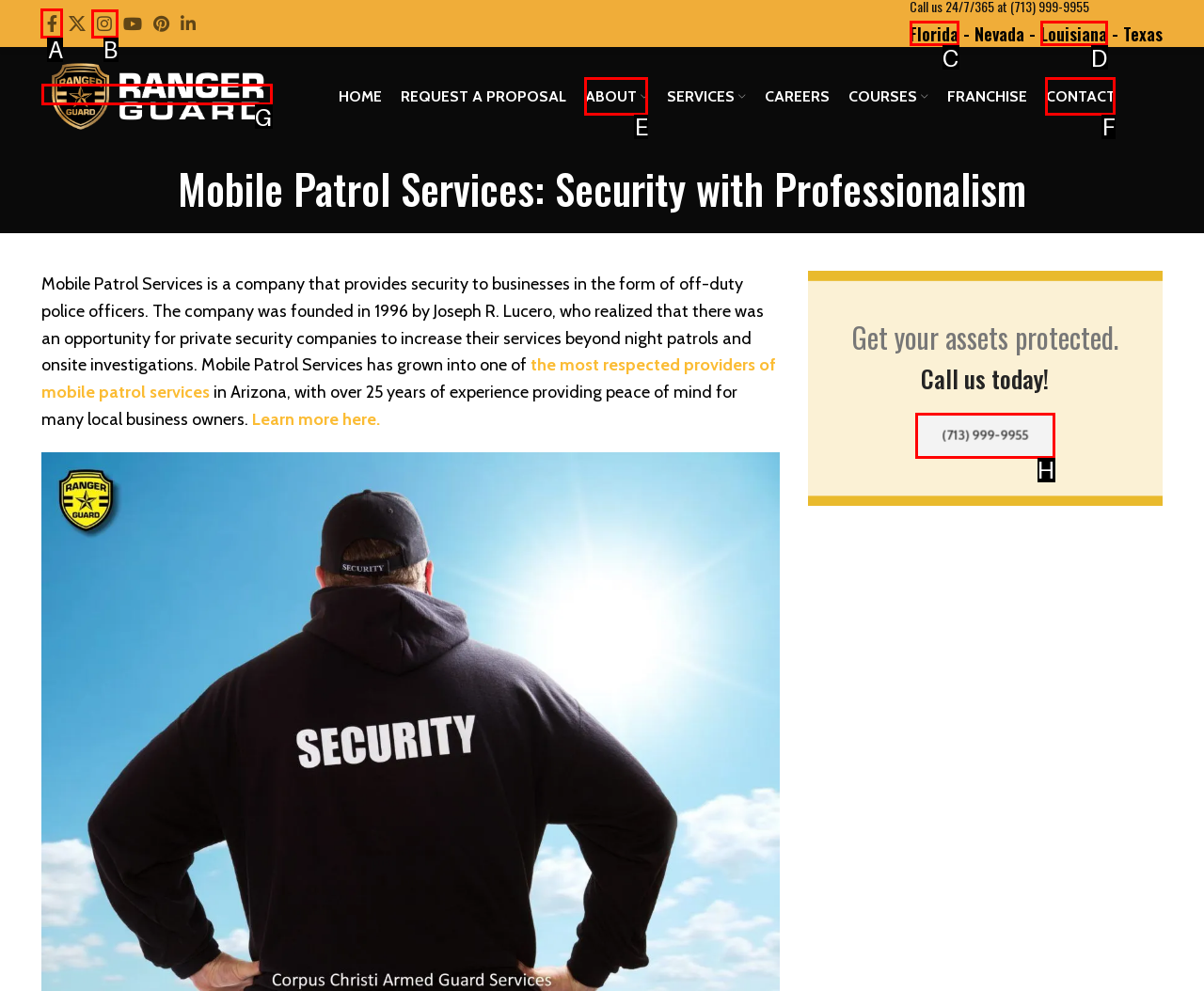Point out the option that needs to be clicked to fulfill the following instruction: Click the Facebook social link
Answer with the letter of the appropriate choice from the listed options.

A